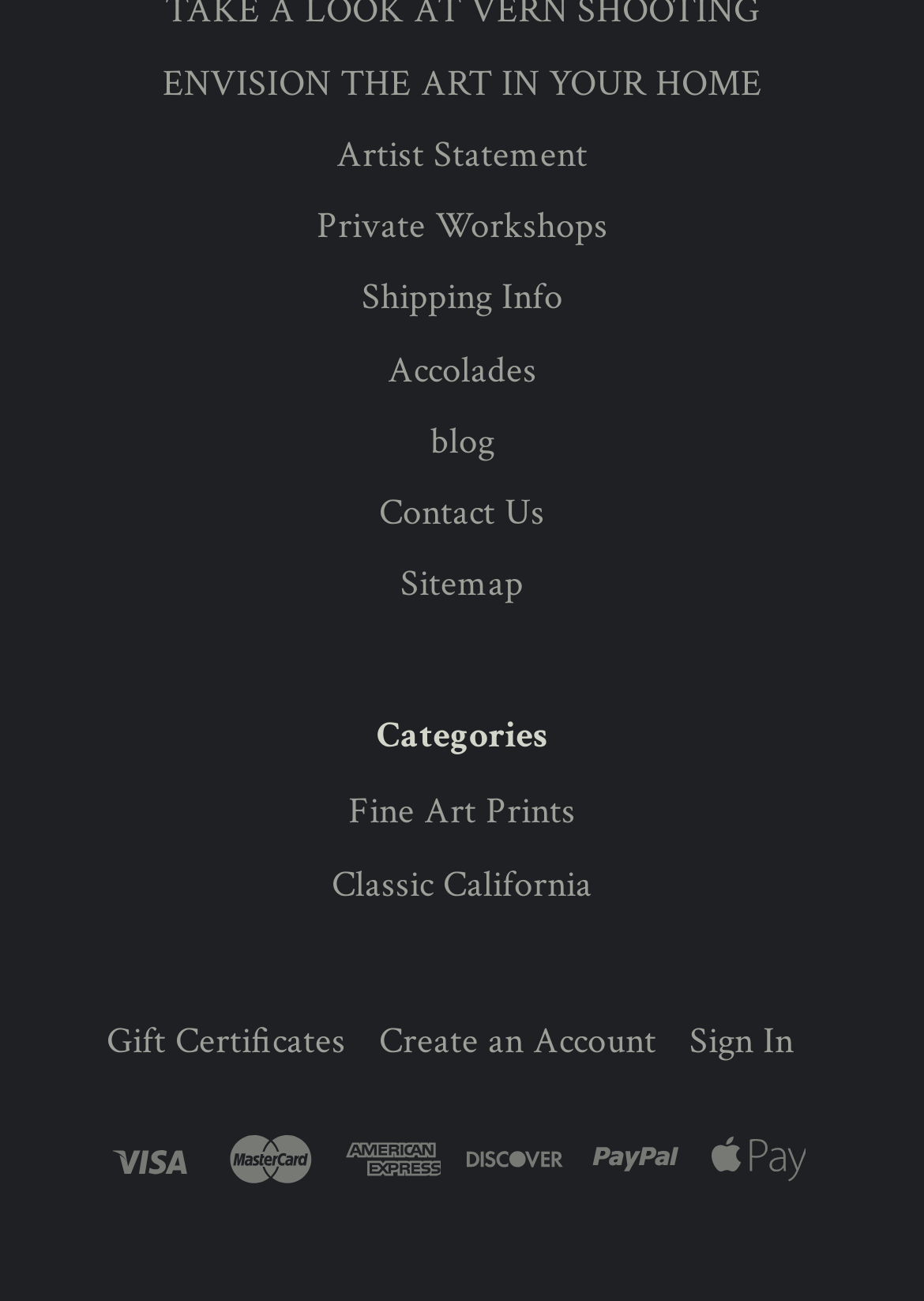Specify the bounding box coordinates of the area to click in order to follow the given instruction: "View artist statement."

[0.364, 0.1, 0.636, 0.138]